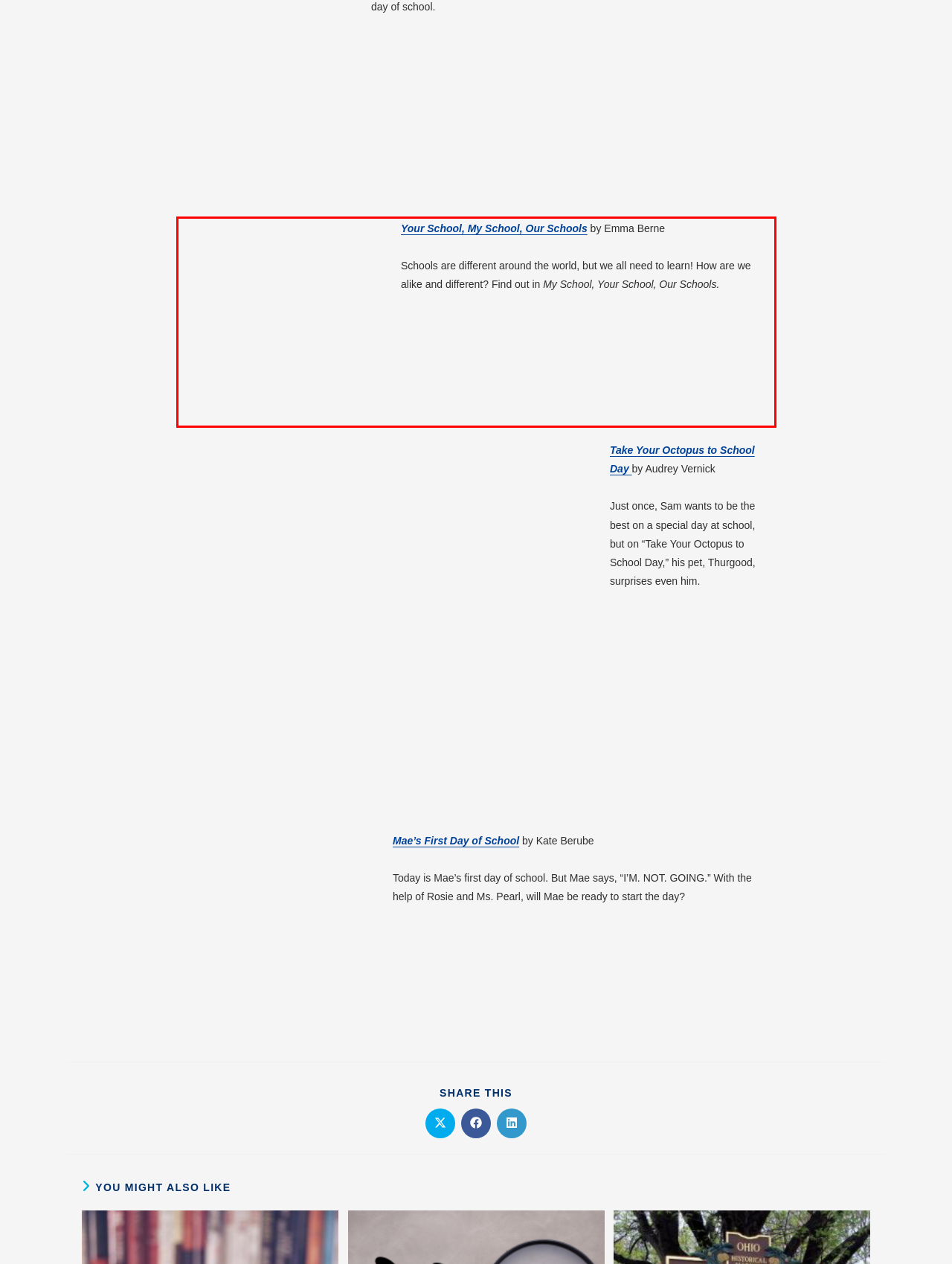Inspect the webpage screenshot that has a red bounding box and use OCR technology to read and display the text inside the red bounding box.

Your School, My School, Our Schools by Emma Berne Schools are different around the world, but we all need to learn! How are we alike and different? Find out in My School, Your School, Our Schools.